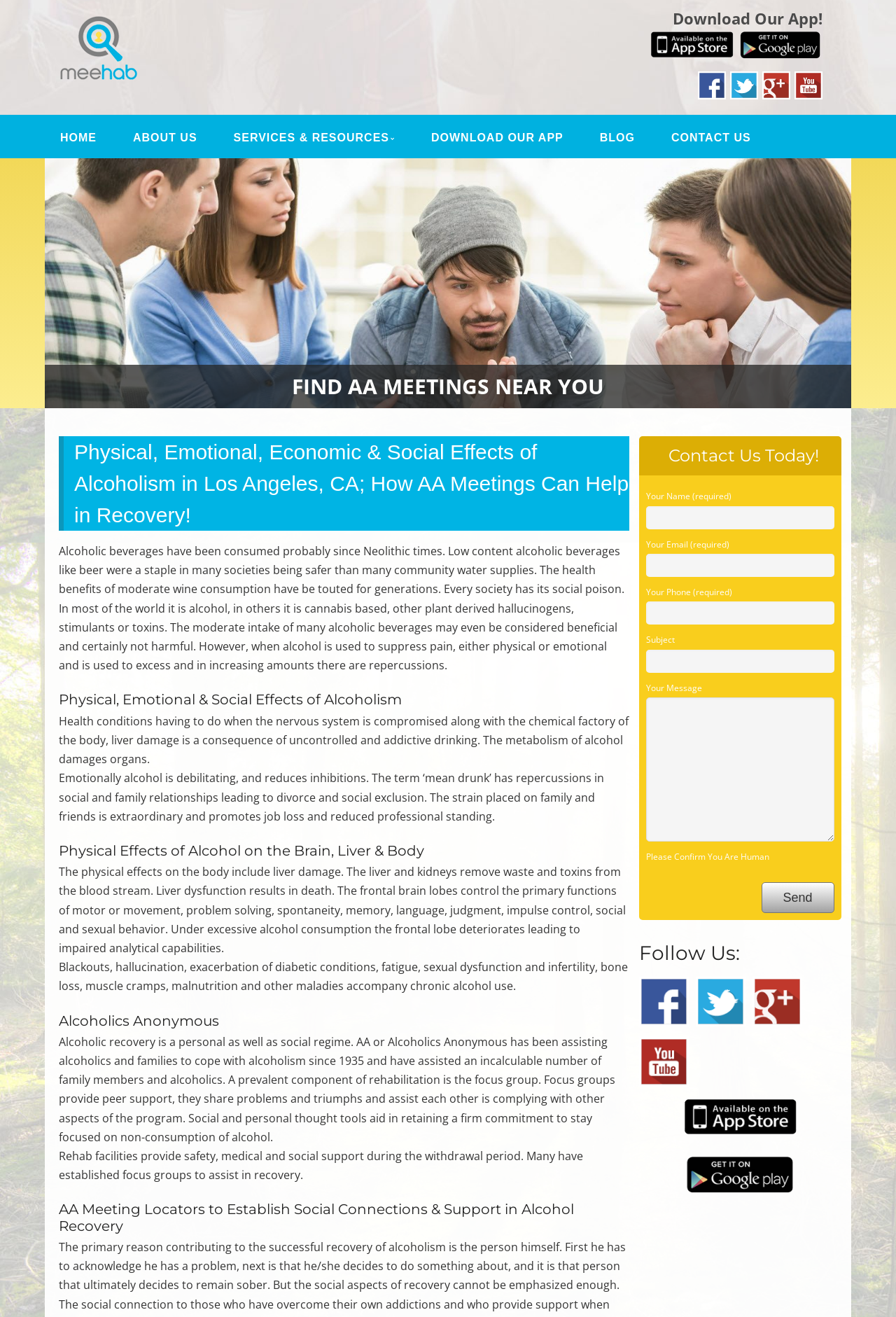Locate the bounding box coordinates of the clickable area to execute the instruction: "Follow Meehab Addiction Recovery Los Angeles on Facebook". Provide the coordinates as four float numbers between 0 and 1, represented as [left, top, right, bottom].

[0.779, 0.063, 0.81, 0.079]